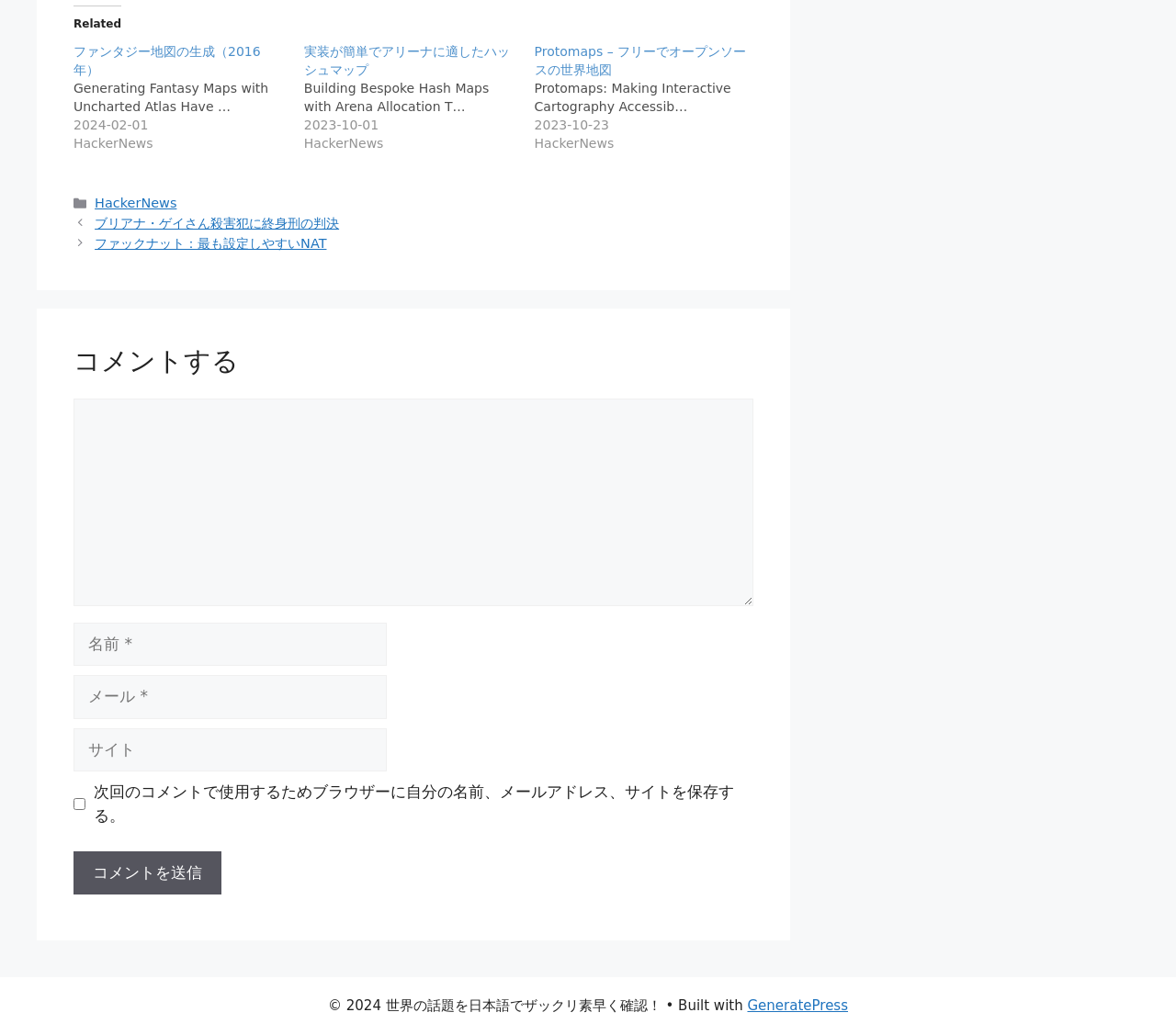Locate the bounding box coordinates of the element to click to perform the following action: 'Click the link to view protomaps'. The coordinates should be given as four float values between 0 and 1, in the form of [left, top, right, bottom].

[0.454, 0.04, 0.65, 0.147]